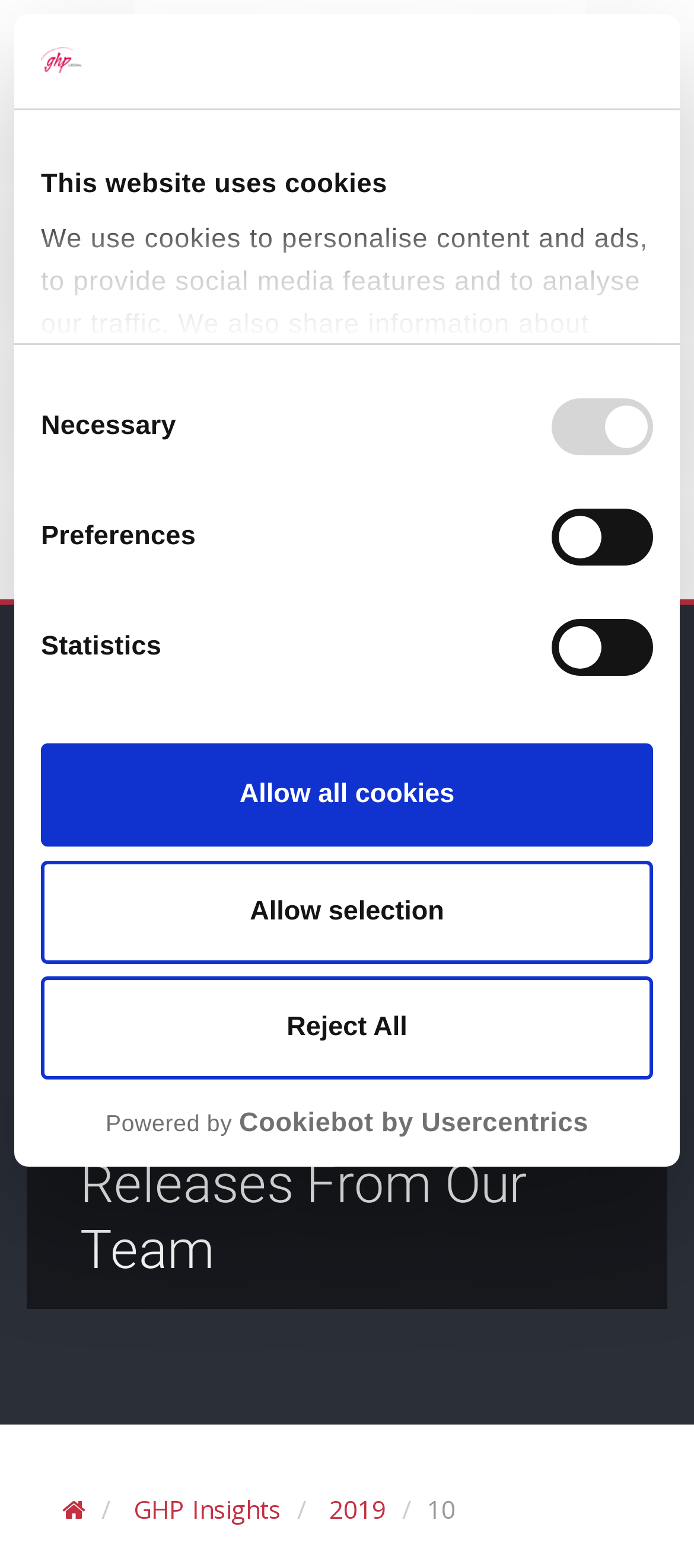Based on the image, please respond to the question with as much detail as possible:
What is the search function for?

The search function, located at the top of the webpage, allows users to search for specific content within the website, such as news articles, Q&As, and press releases.